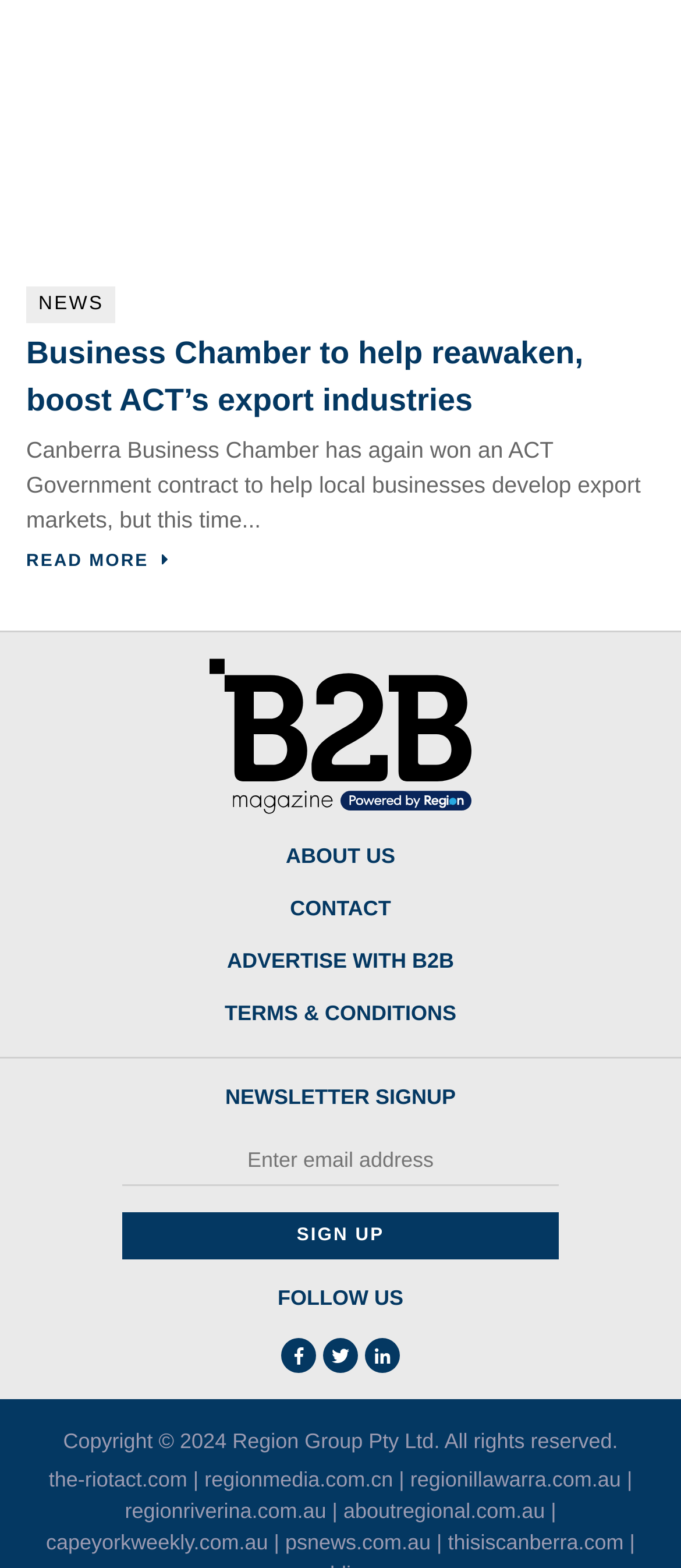Use a single word or phrase to respond to the question:
What social media platforms can users follow?

Facebook, Twitter, LinkedIn